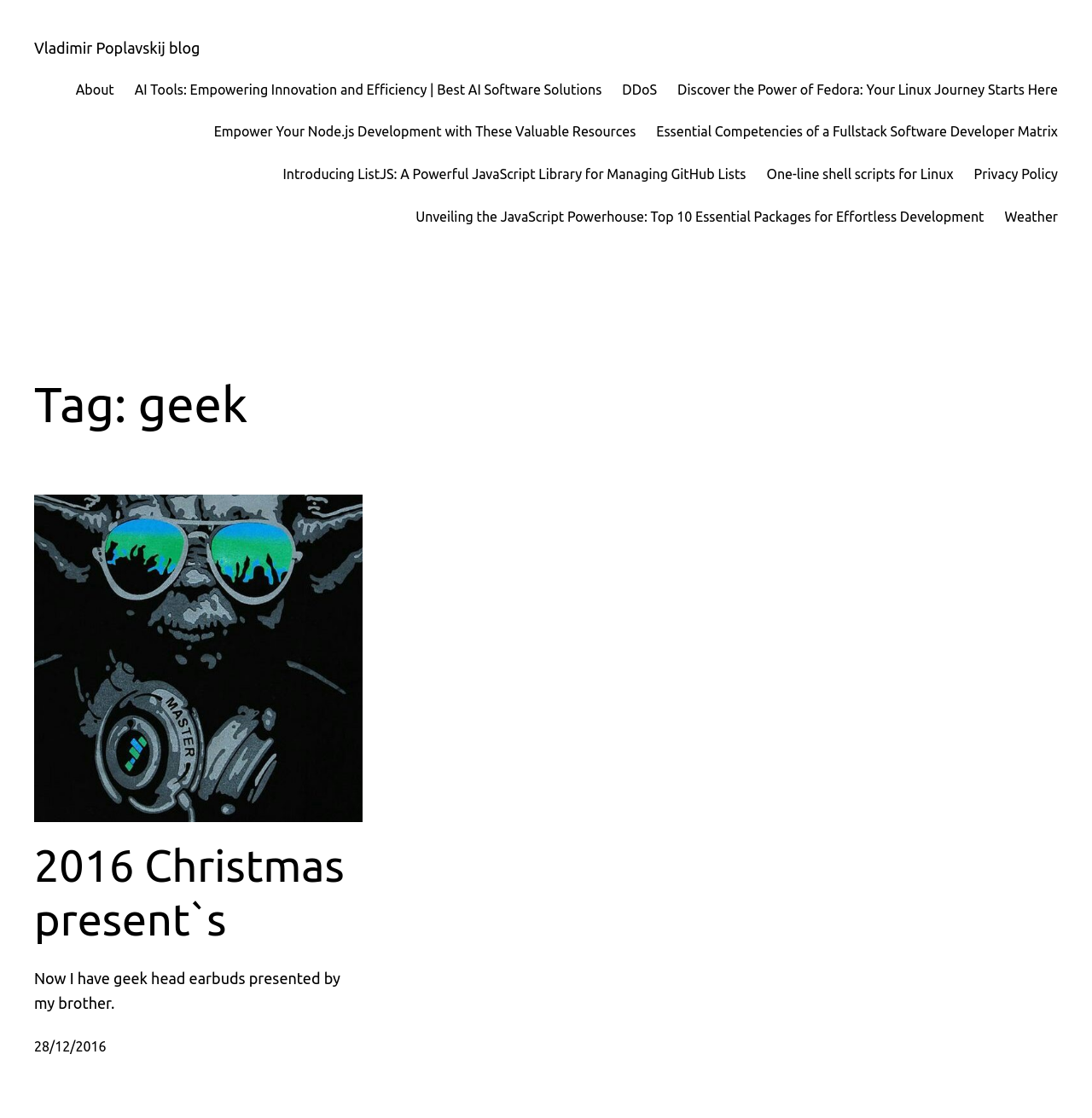Using the description: "DDoS", identify the bounding box of the corresponding UI element in the screenshot.

[0.57, 0.071, 0.602, 0.09]